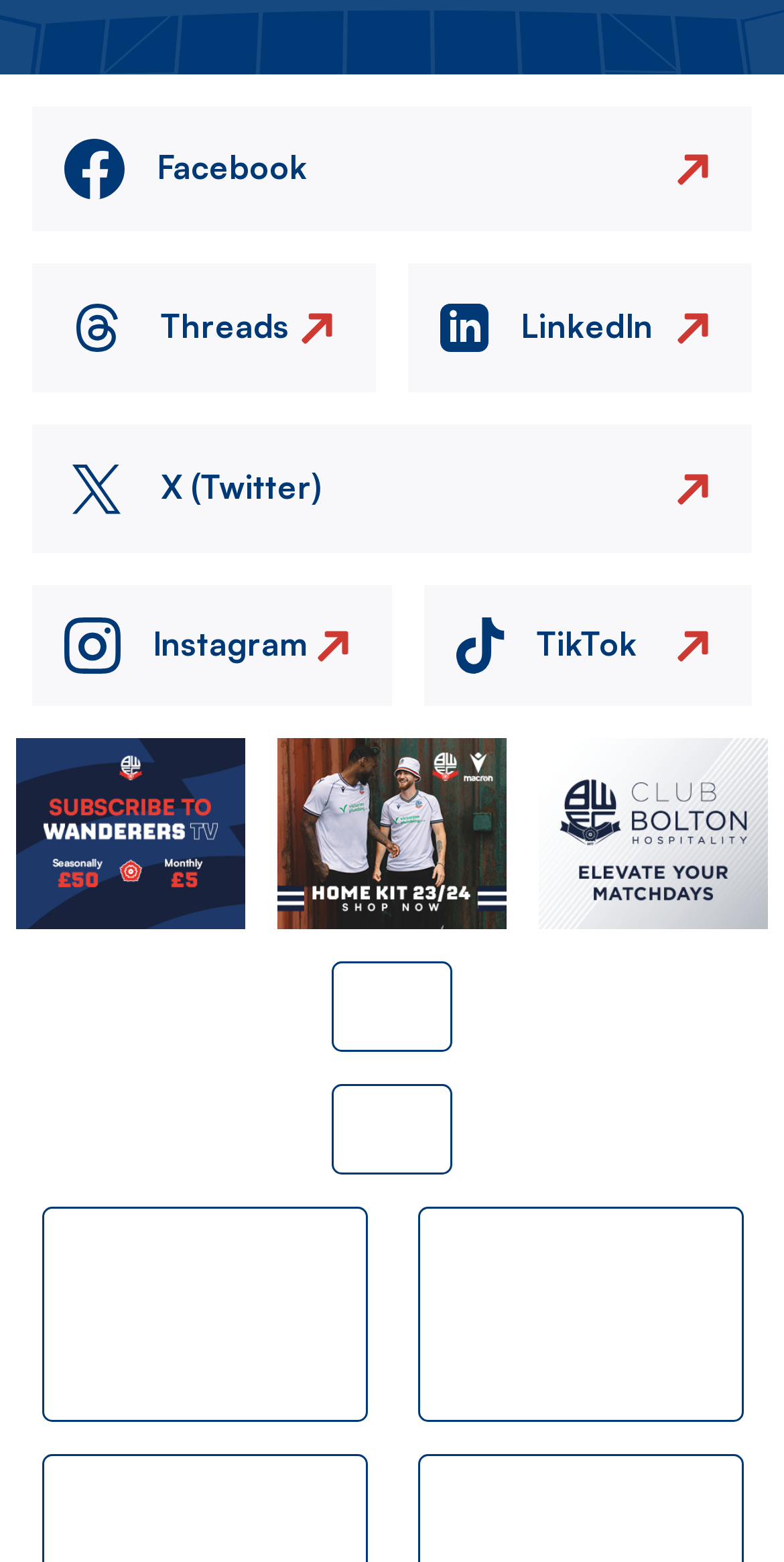Review the image closely and give a comprehensive answer to the question: What is the last company listed?

I looked at the list of companies and their corresponding articles. The last company listed is Utilita, which has an article with an image.